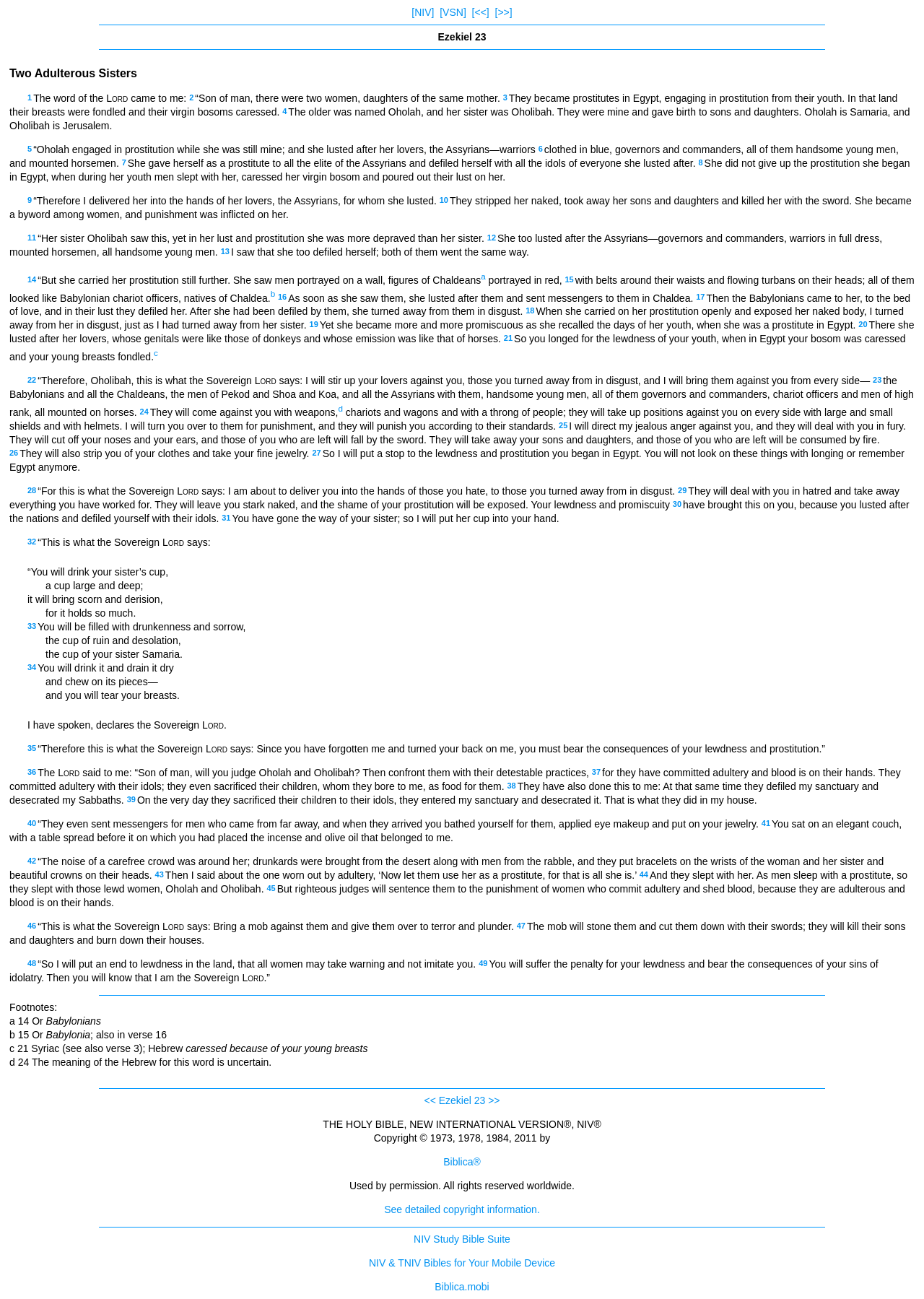What is the first verse of the chapter?
Ensure your answer is thorough and detailed.

The first verse of the chapter is obtained from the link element with the text '1' at coordinates [0.03, 0.072, 0.034, 0.078].